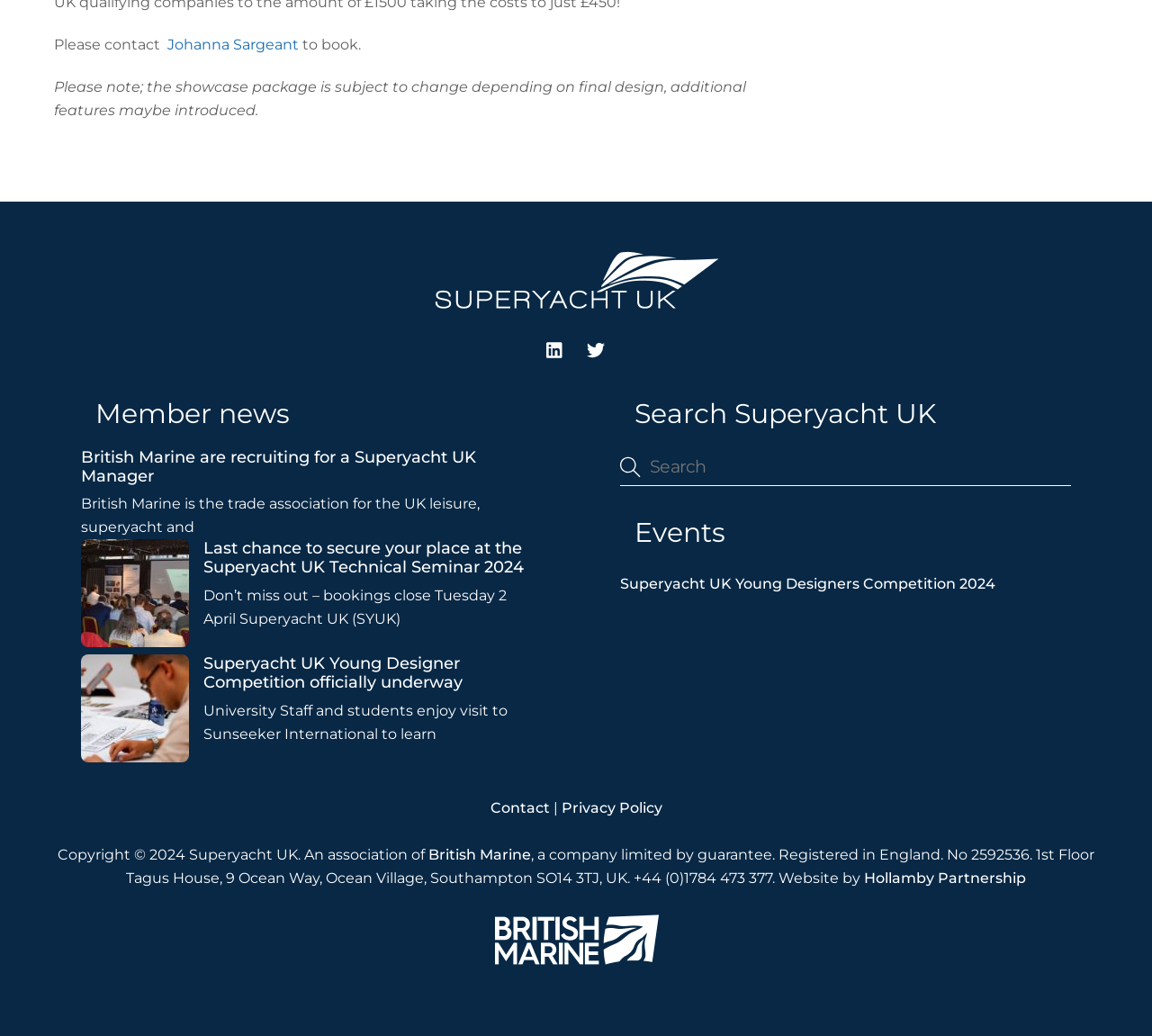Locate the bounding box coordinates of the element to click to perform the following action: 'Visit Superyacht UK'. The coordinates should be given as four float values between 0 and 1, in the form of [left, top, right, bottom].

[0.375, 0.289, 0.625, 0.305]